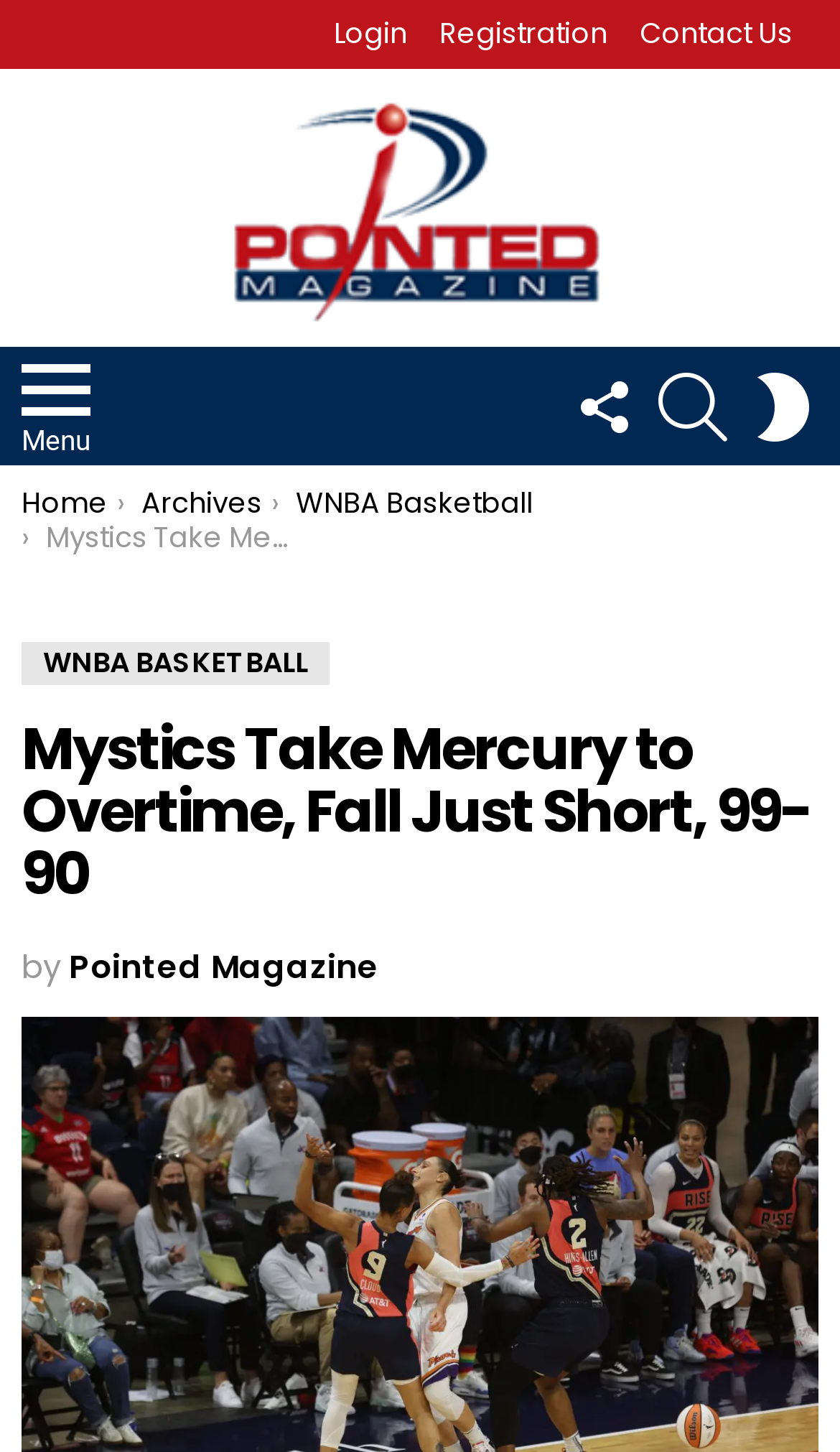What social media platform is mentioned alongside Facebook?
Answer the question with a detailed and thorough explanation.

The question is asking about the social media platform mentioned alongside Facebook. From the webpage, we can see the links 'Facebook' and 'instagram' at the top, which indicates that Instagram is the social media platform mentioned alongside Facebook.